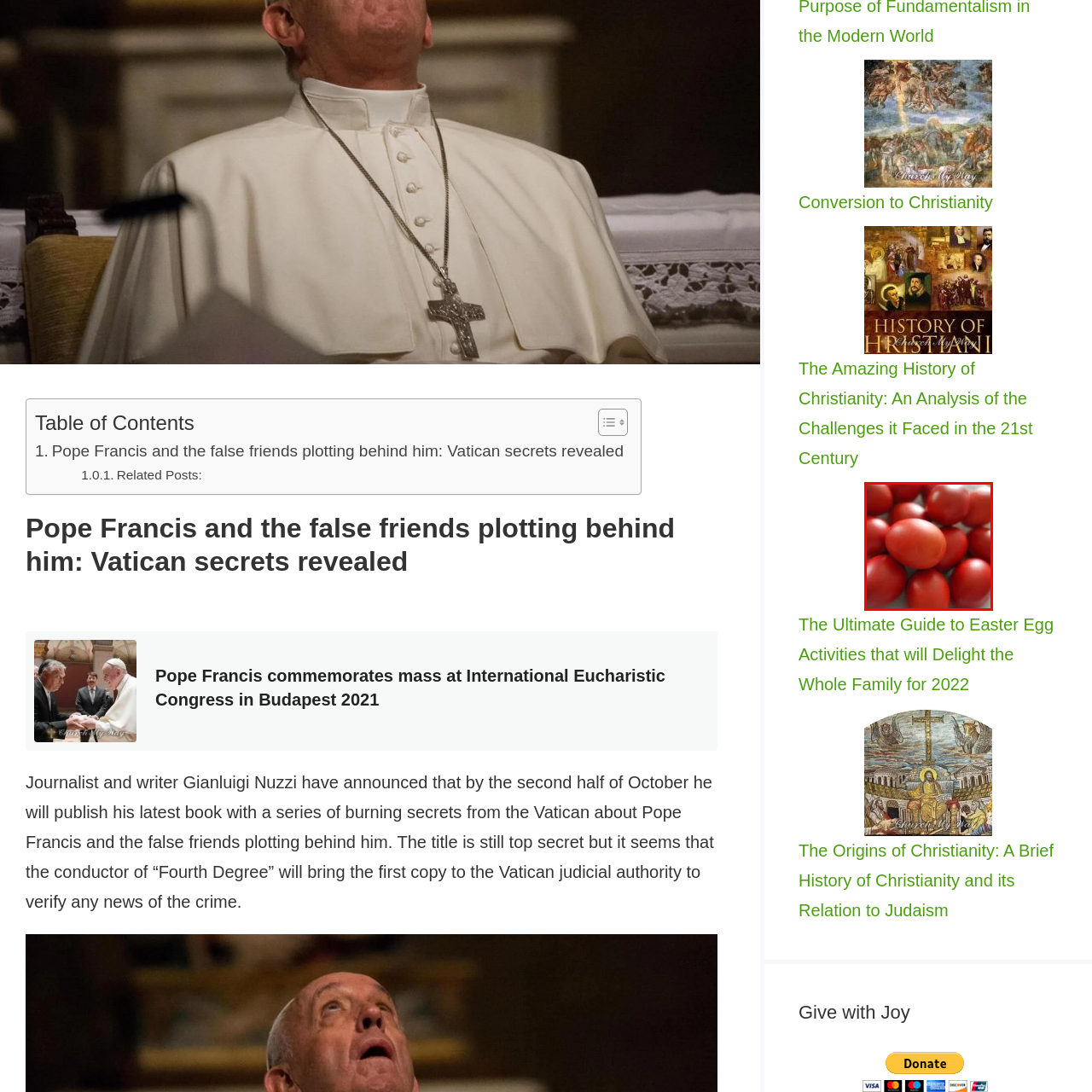Offer a detailed account of the image that is framed by the red bounding box.

The image depicts a cluster of vibrant red eggs, meticulously arranged atop a white surface. The glossy sheen of the eggs enhances their striking appearance, creating a visually appealing contrast with the background. These eggs likely represent a traditional aspect of Easter celebrations, often used in various cultural practices, such as egg dyeing and Easter egg hunts. Their rich color may symbolize fertility, renewal, and the joy of new beginnings, making them a popular choice during festive occasions. The careful placement and close composition of the eggs evoke a sense of abundance and celebration.